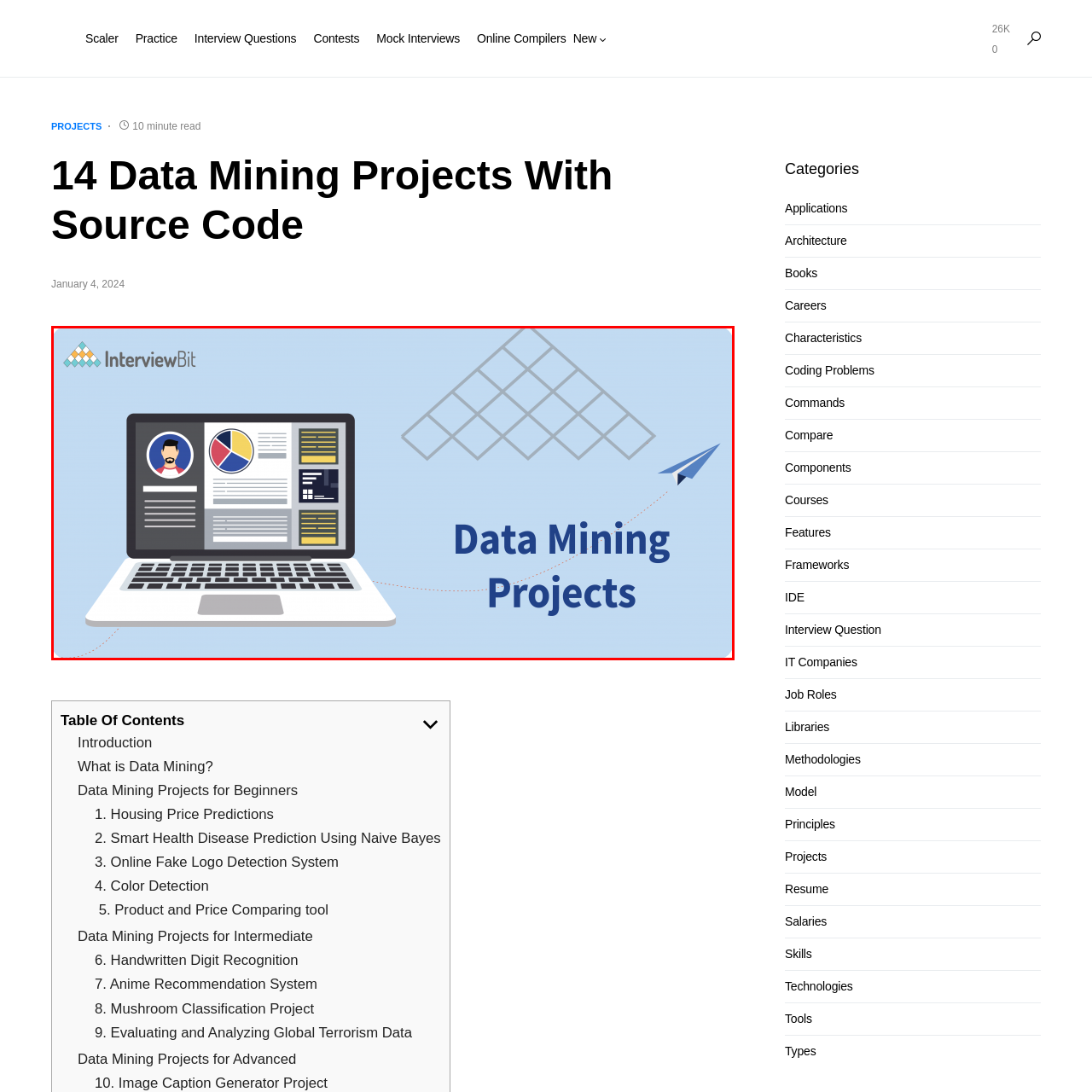What is the theme of the illustration accompanying the laptop? Analyze the image within the red bounding box and give a one-word or short-phrase response.

User profile